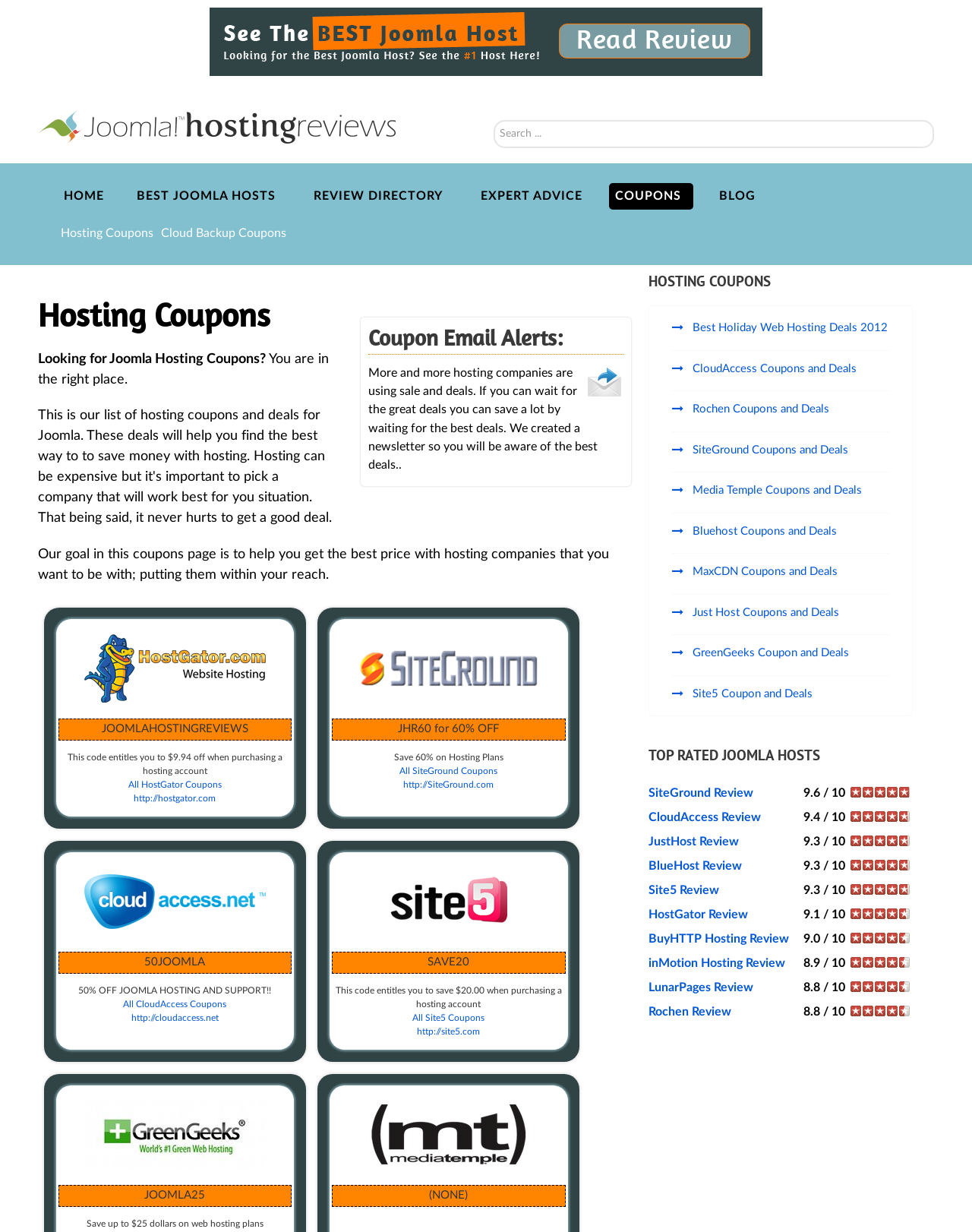Please specify the bounding box coordinates of the clickable region necessary for completing the following instruction: "Visit SiteGround website". The coordinates must consist of four float numbers between 0 and 1, i.e., [left, top, right, bottom].

[0.415, 0.633, 0.508, 0.641]